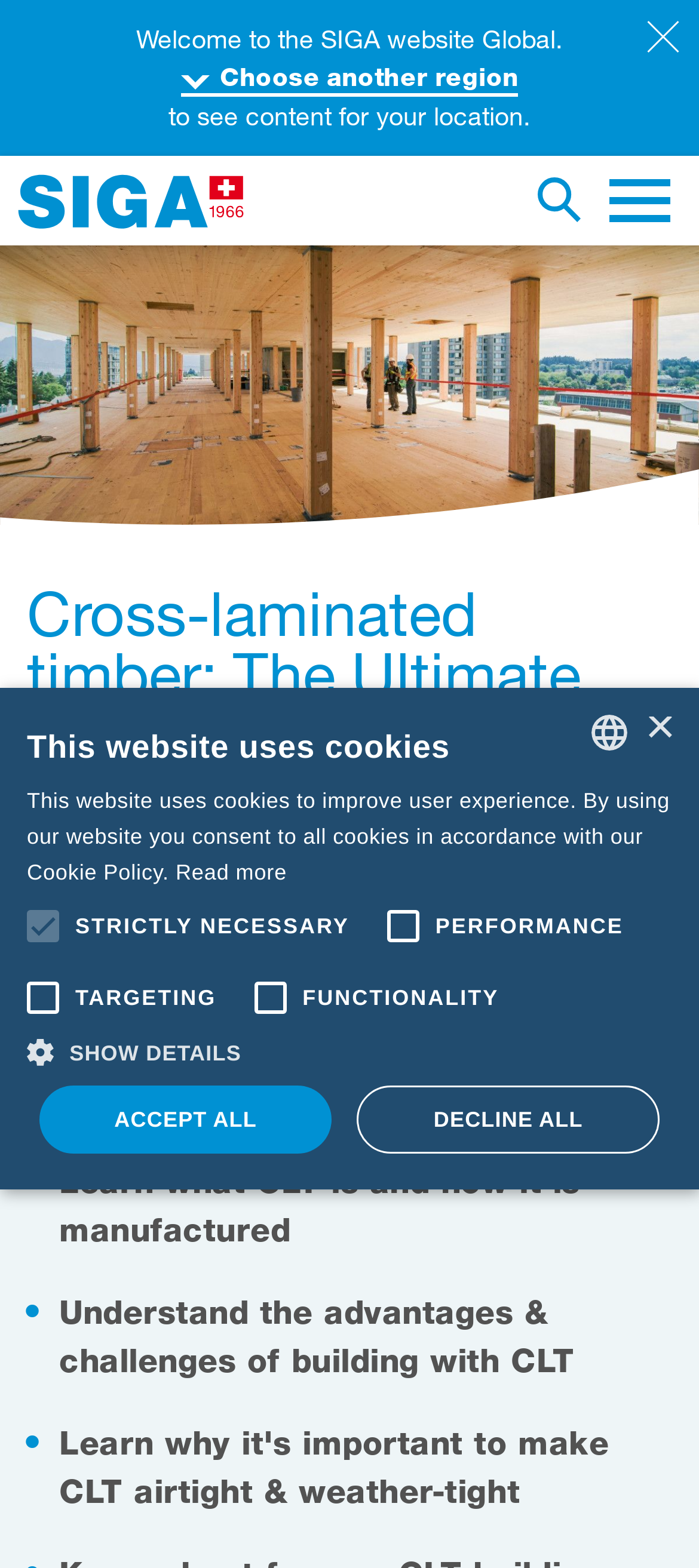What is the main topic of this webpage?
Use the image to answer the question with a single word or phrase.

CLT